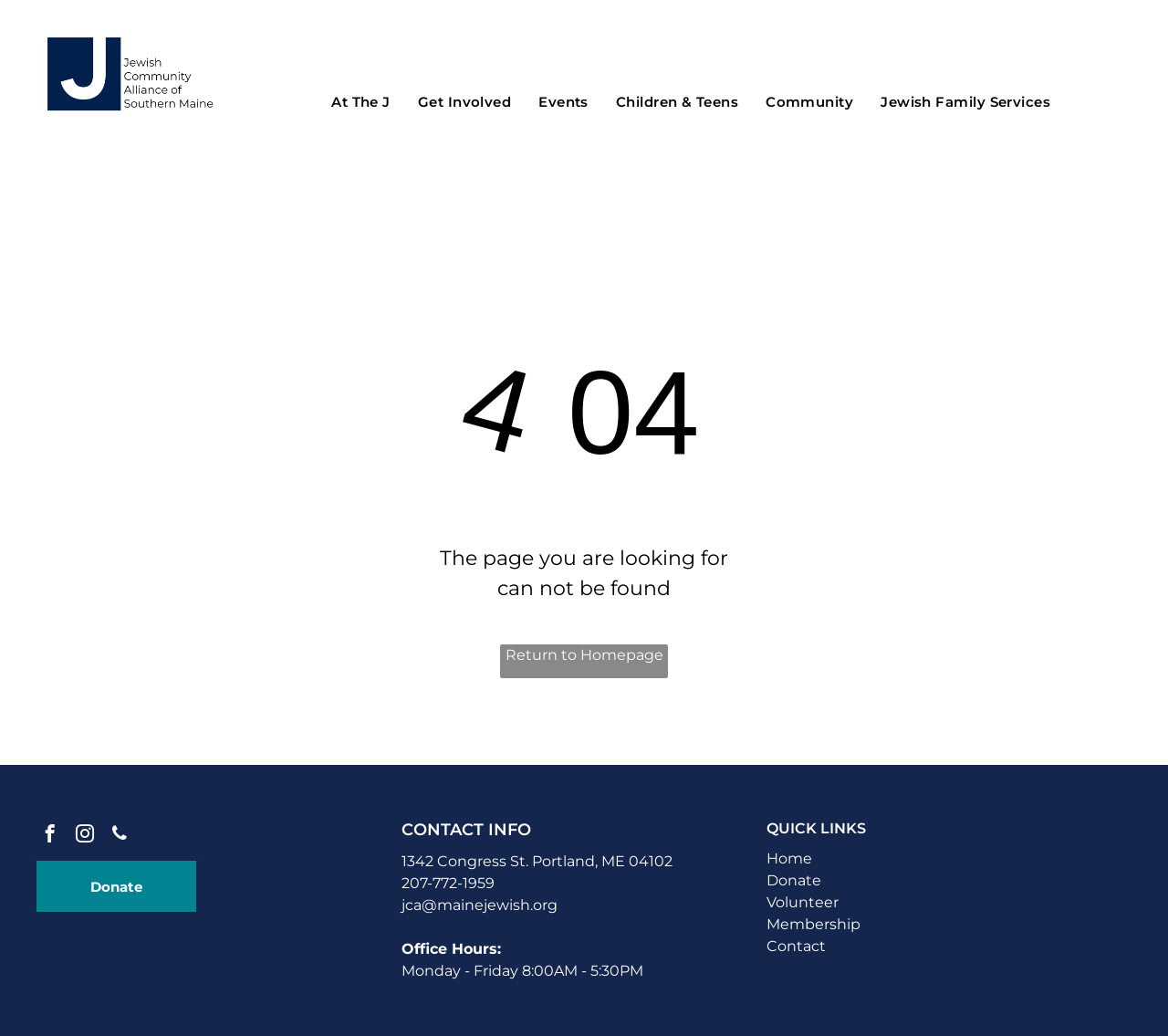Please provide the bounding box coordinates for the element that needs to be clicked to perform the following instruction: "Click the 'At The J' menu item". The coordinates should be given as four float numbers between 0 and 1, i.e., [left, top, right, bottom].

[0.272, 0.089, 0.346, 0.109]